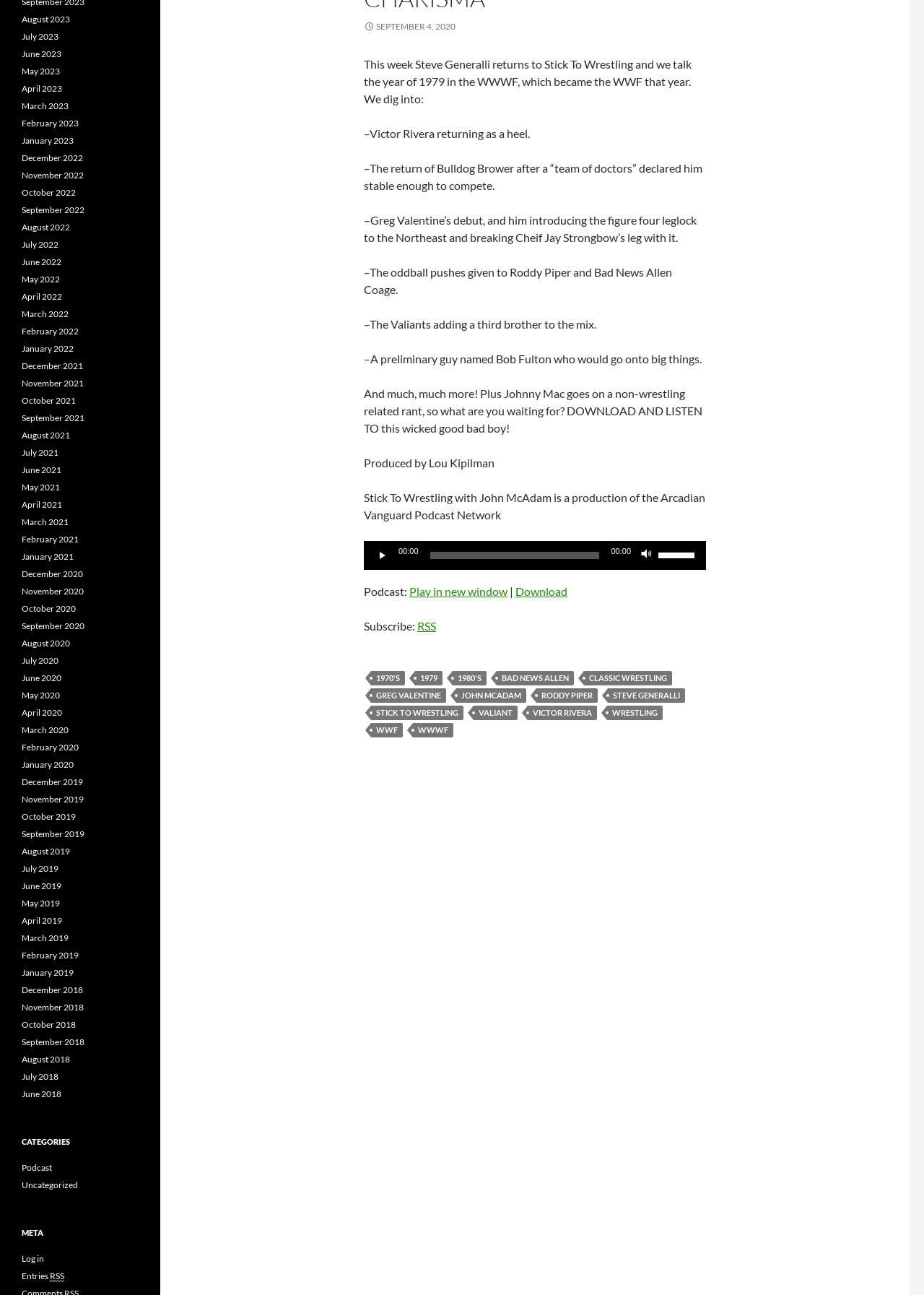What is the name of the podcast network?
Based on the visual, give a brief answer using one word or a short phrase.

Arcadian Vanguard Podcast Network